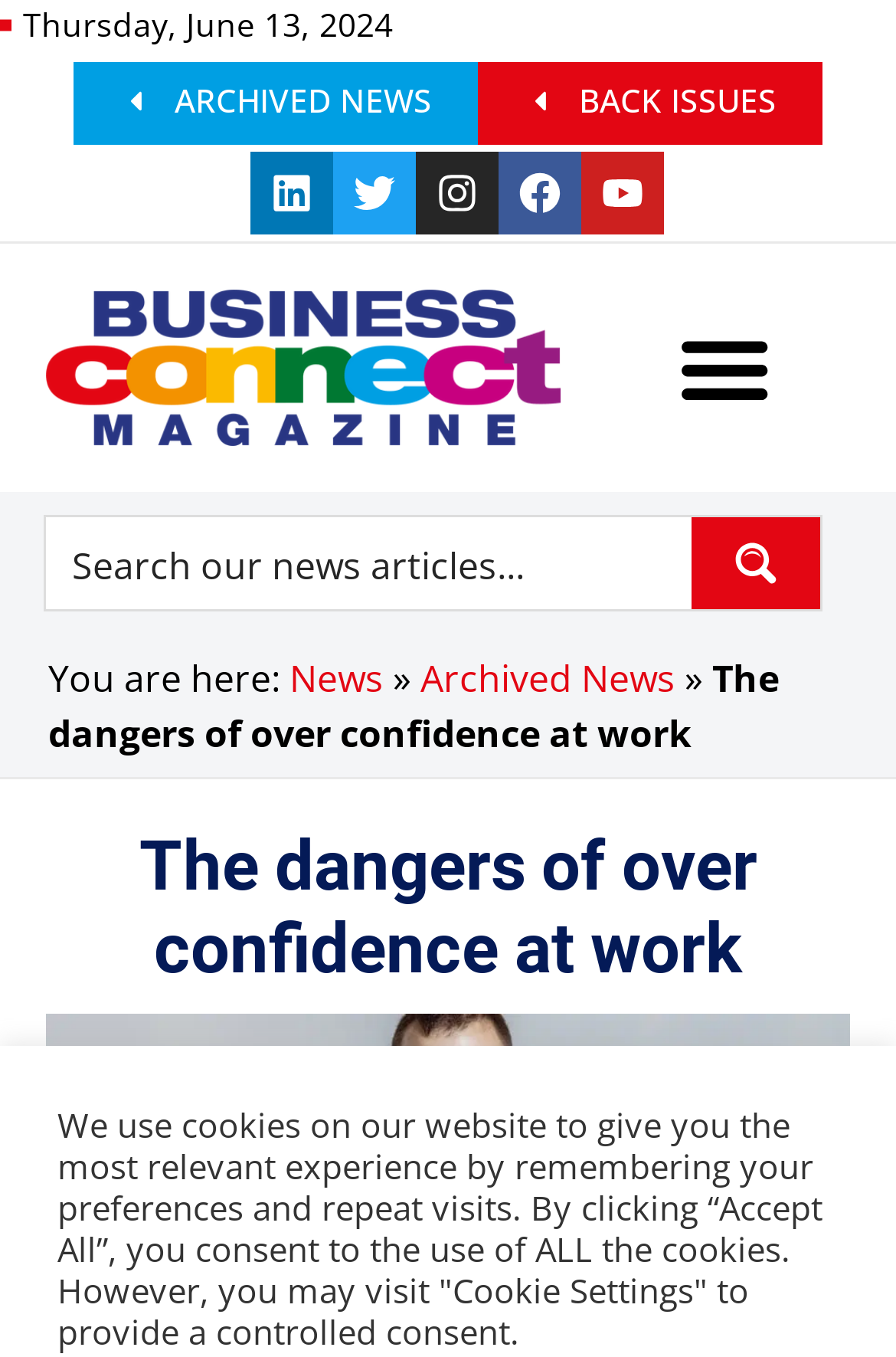Identify the bounding box coordinates for the region of the element that should be clicked to carry out the instruction: "Read the article". The bounding box coordinates should be four float numbers between 0 and 1, i.e., [left, top, right, bottom].

[0.051, 0.609, 0.949, 0.731]